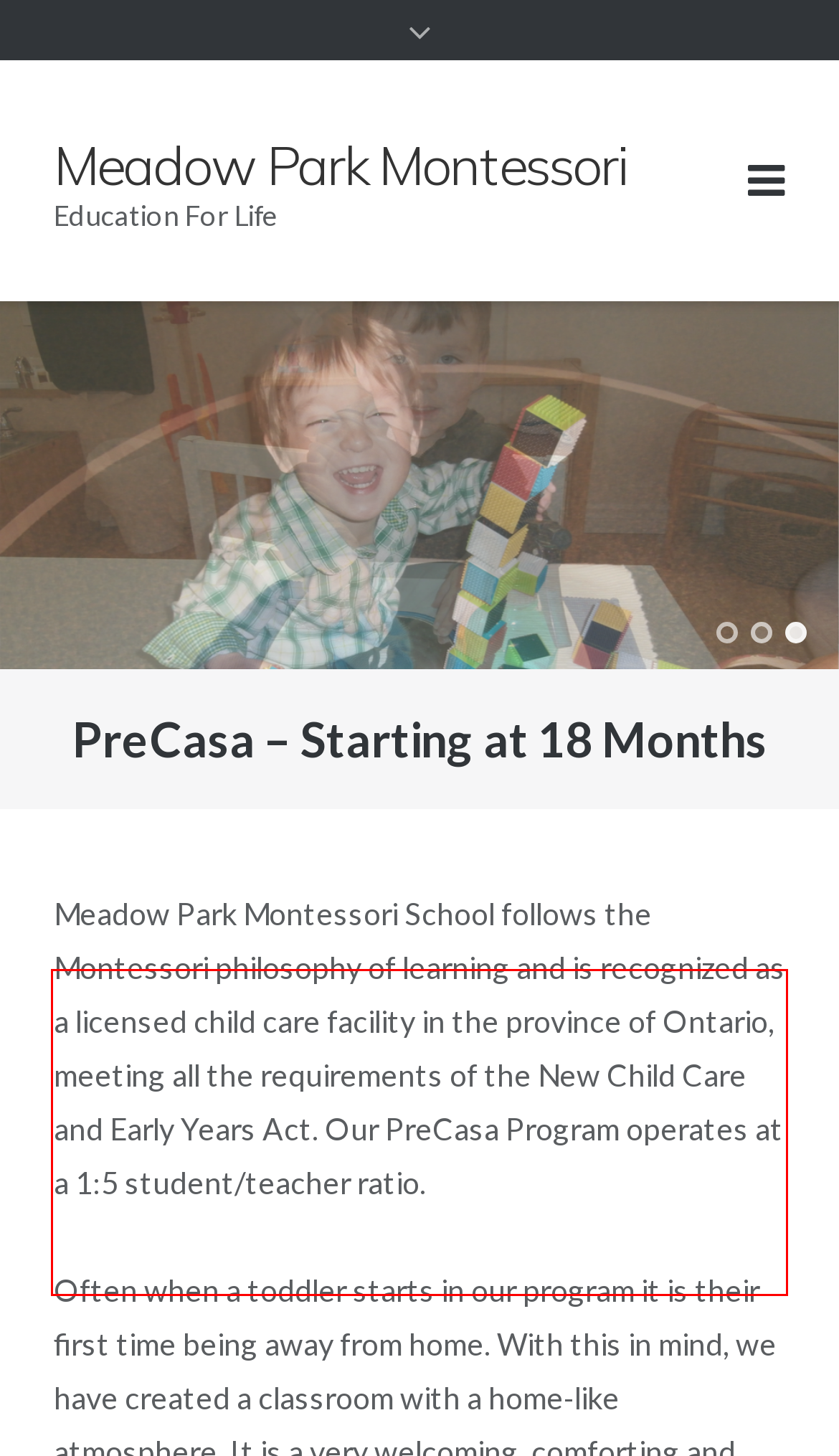Using the provided webpage screenshot, identify and read the text within the red rectangle bounding box.

Meadow Park Montessori School follows the Montessori philosophy of learning and is recognized as a licensed child care facility in the province of Ontario, meeting all the requirements of the New Child Care and Early Years Act. Our PreCasa Program operates at a 1:5 student/teacher ratio.